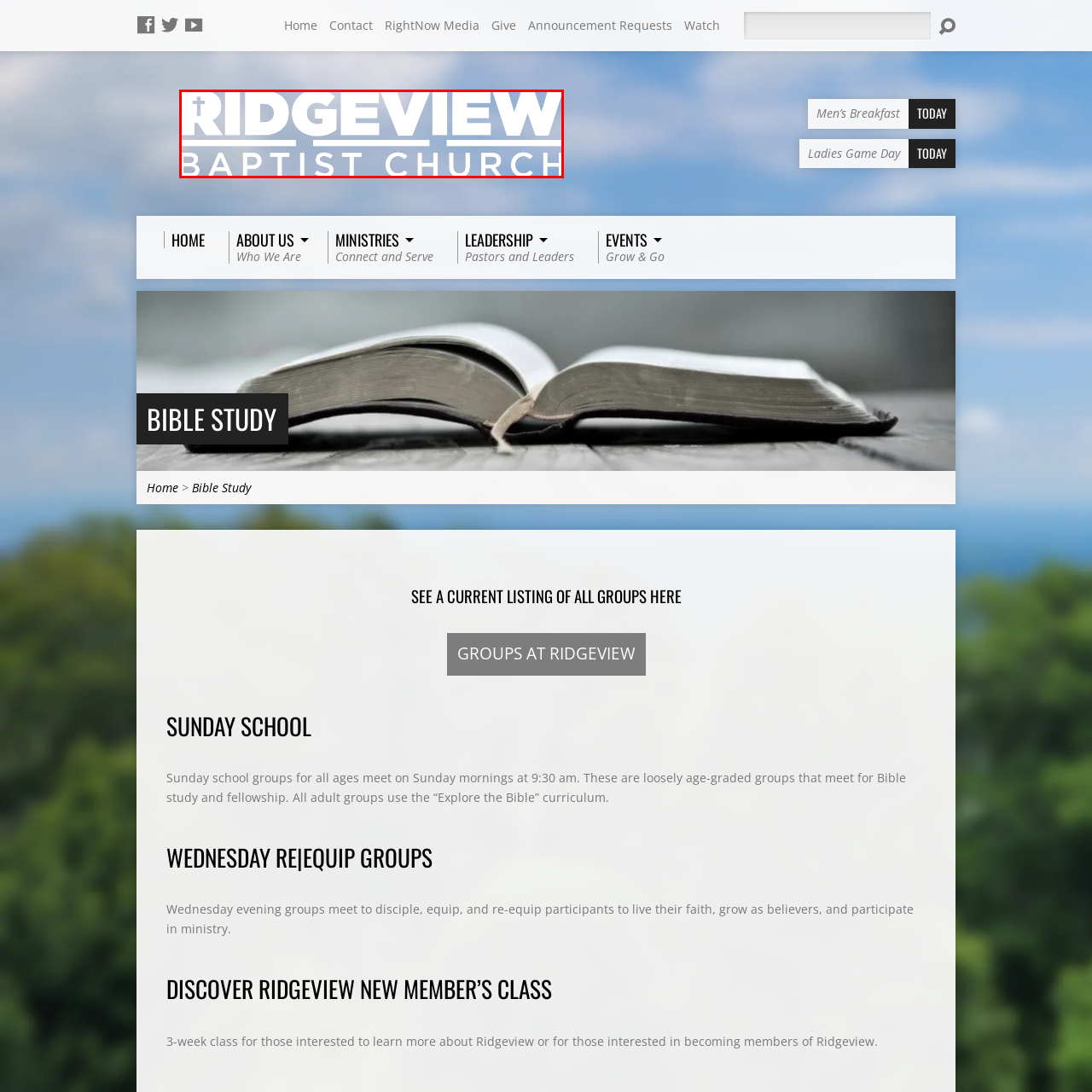What symbol is integrated into the logo design?
Check the image enclosed by the red bounding box and give your answer in one word or a short phrase.

Cross symbol